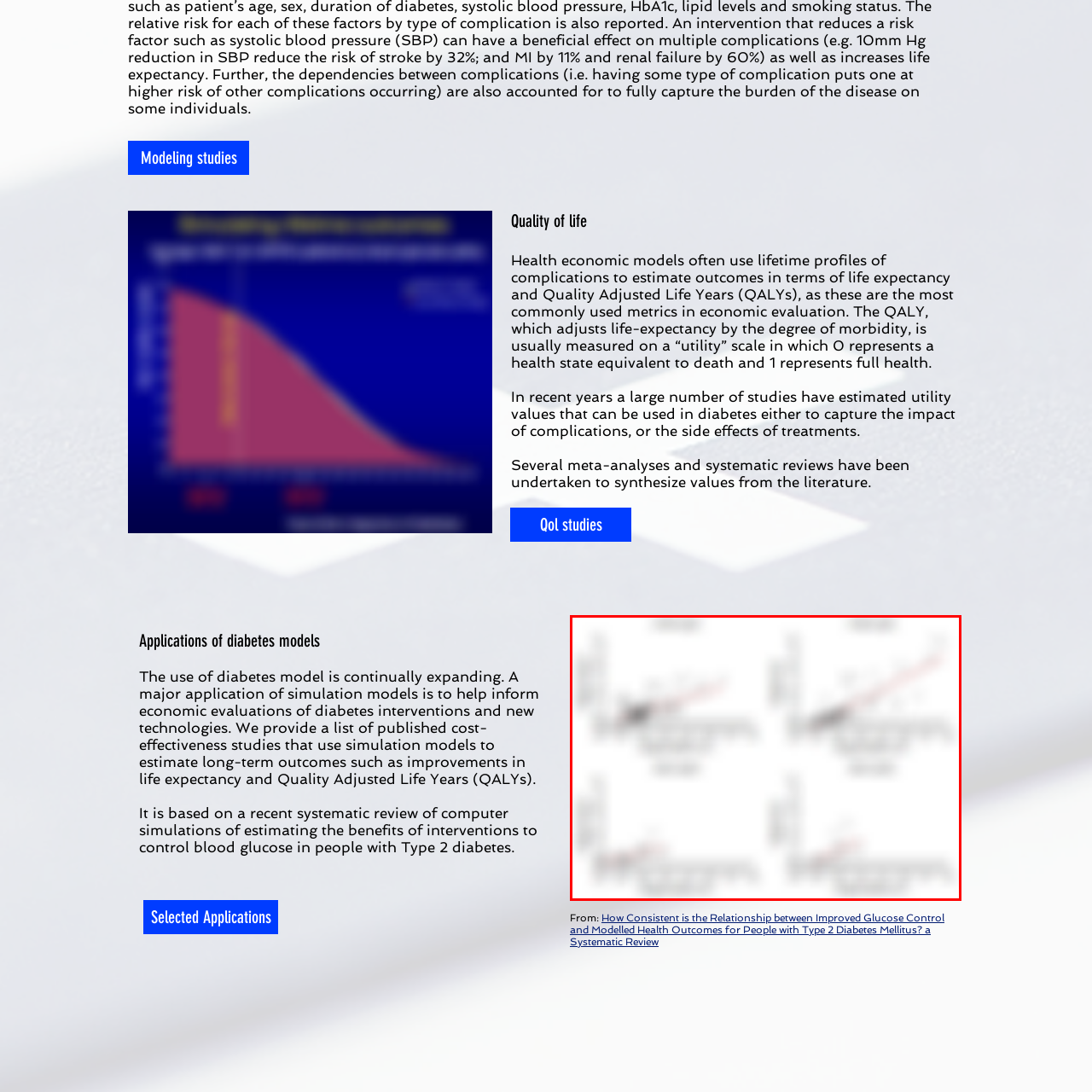Provide a comprehensive description of the content within the red-highlighted area of the image.

The image titled "How Consistent is the Relationship between Improved Glucose Control and Modelled Health Outcomes for People with Type 2 Diabetes Mellitus? A Systematic Review" presents four graphs that illustrate the relationship between glucose control and health outcomes in individuals with Type 2 diabetes. Each graph features data points that represent various studies, with corresponding trend lines indicating the overall direction of the relationship observed. 

The upper left graph likely explores the correlation indicative of varying levels of glucose control and its impact on health outcomes, while the other graphs present different metrics or time frames related to this relationship. The axes are labeled to reflect the parameters measured, with one typically representing glucose control levels and the other representing health outcomes, such as Quality Adjusted Life Years (QALYs). 

Overall, these visualizations serve to summarize findings from a systematic review that synthesizes data on how fluctuations in glucose control can affect long-term health outcomes for those managing Type 2 diabetes, contributing valuable insights to health economic models and diabetes interventions.